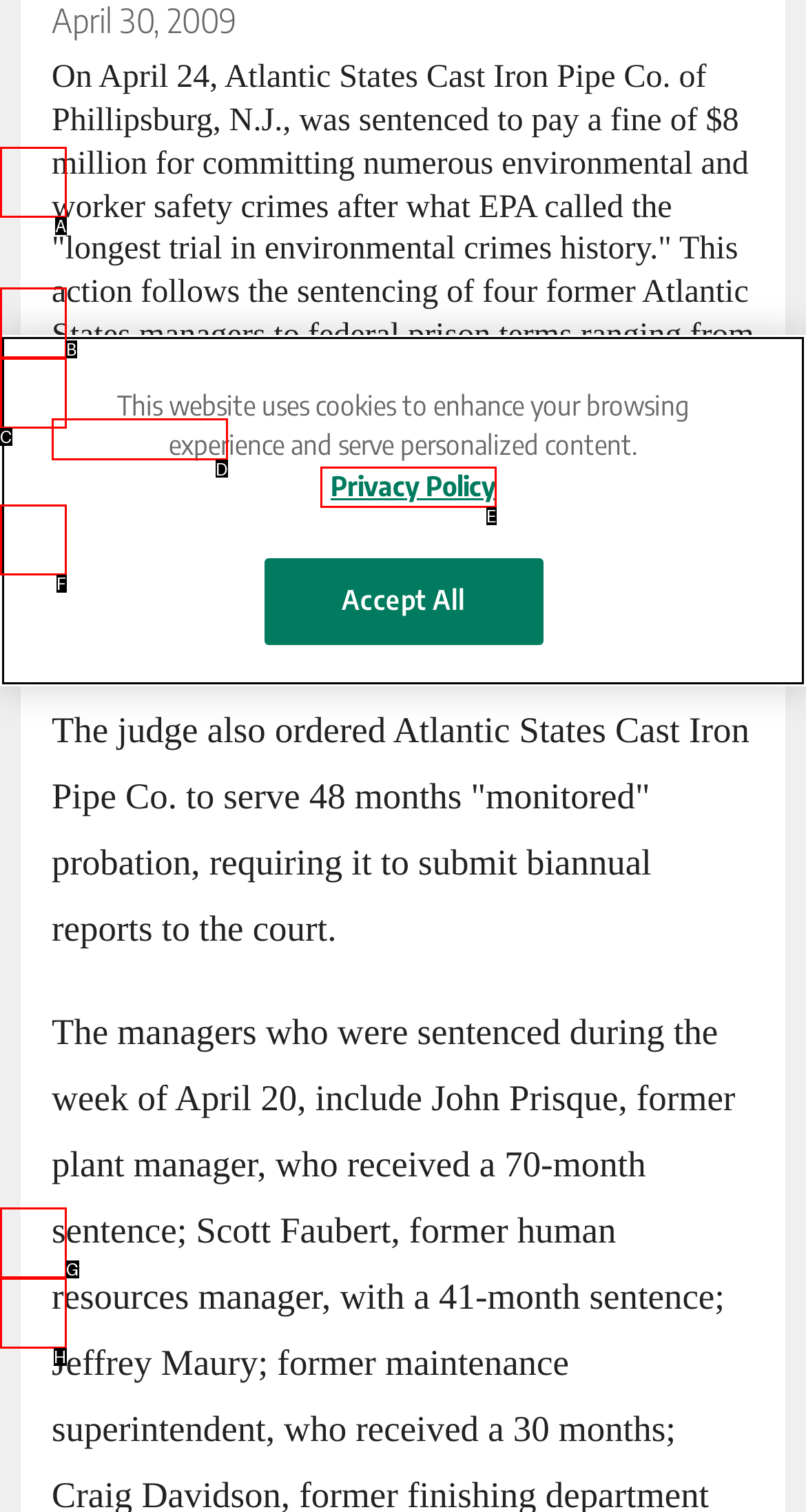Tell me which one HTML element best matches the description: Chicago
Answer with the option's letter from the given choices directly.

None